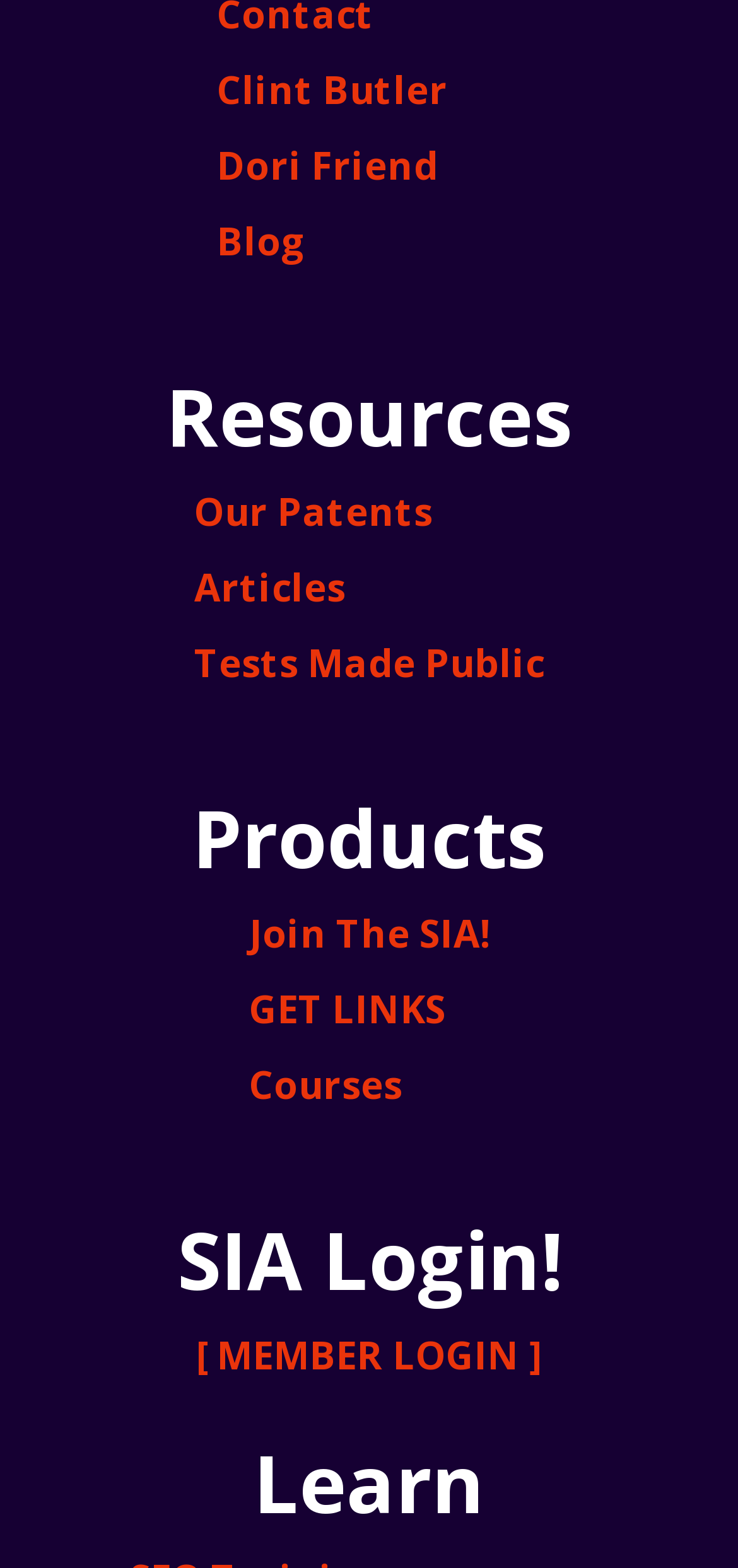What is the first name of the first person listed?
Please provide a single word or phrase as your answer based on the screenshot.

Clint